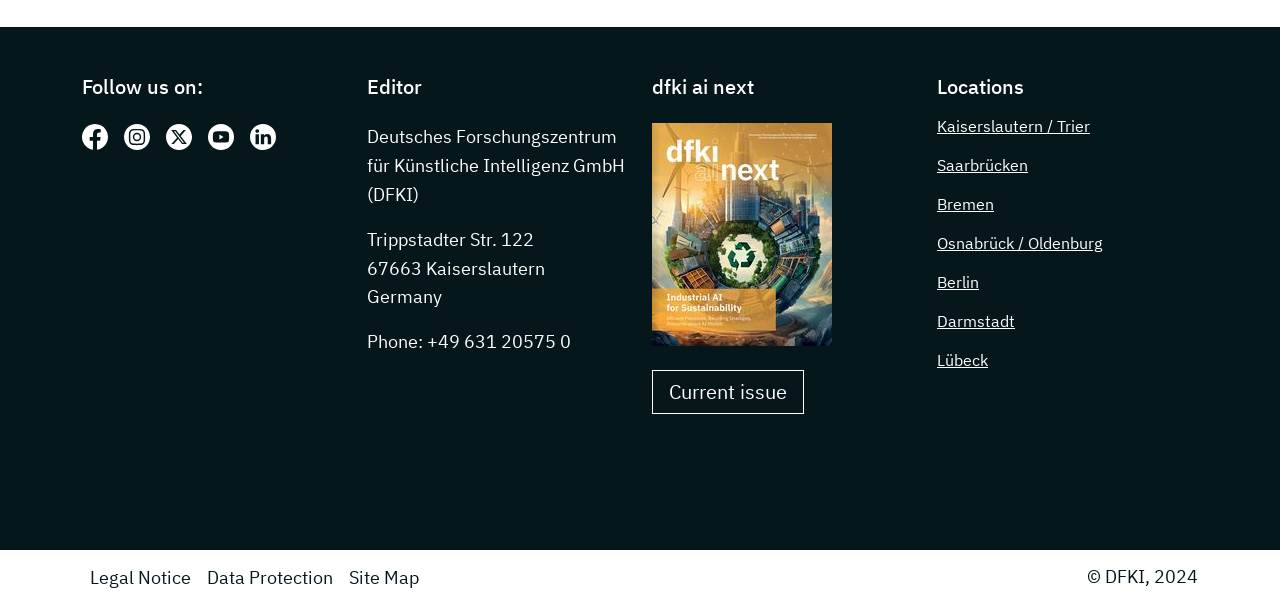Identify the bounding box coordinates of the region I need to click to complete this instruction: "View site map".

[0.266, 0.923, 0.334, 0.987]